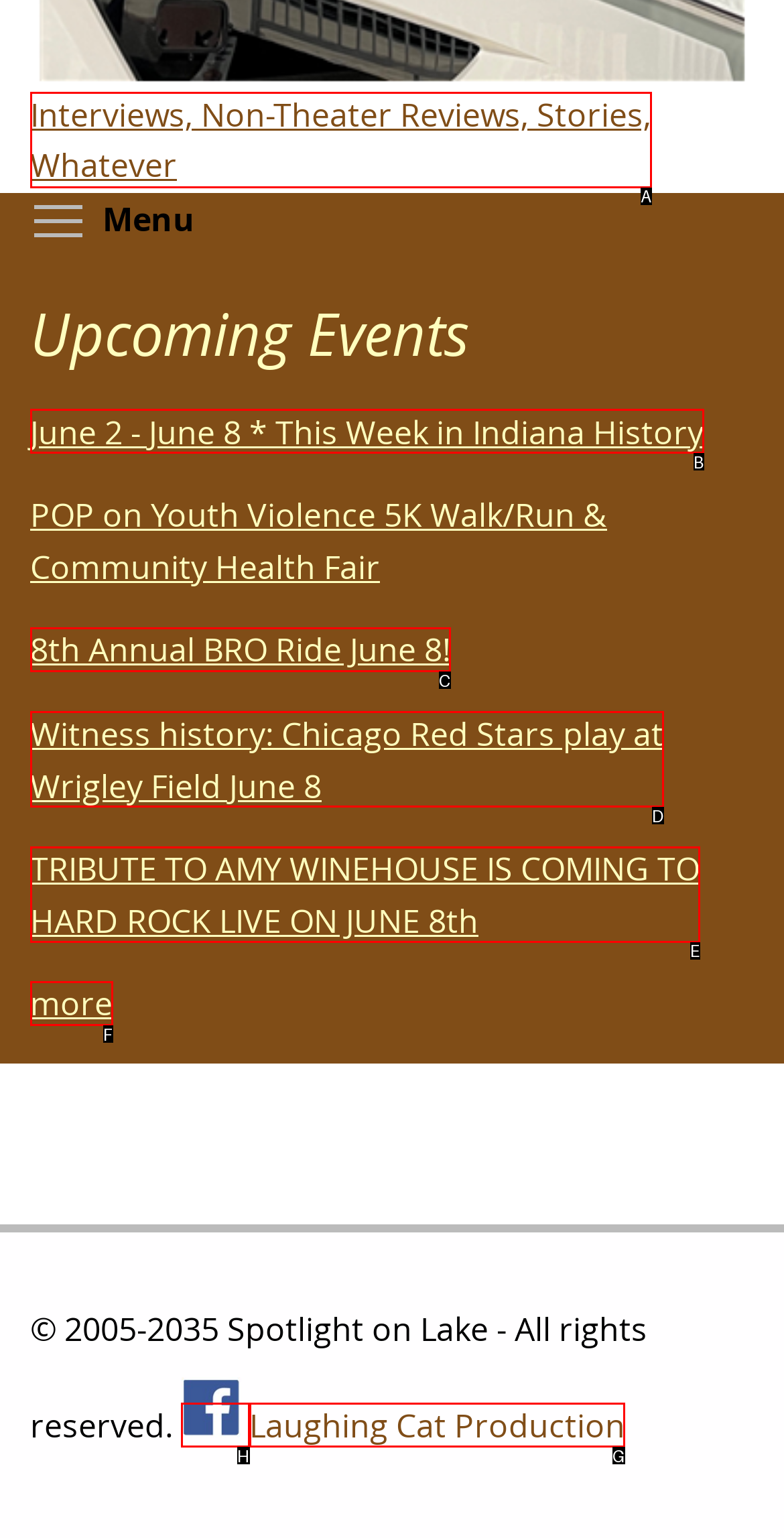Find the appropriate UI element to complete the task: Visit Laughing Cat Production's page. Indicate your choice by providing the letter of the element.

G